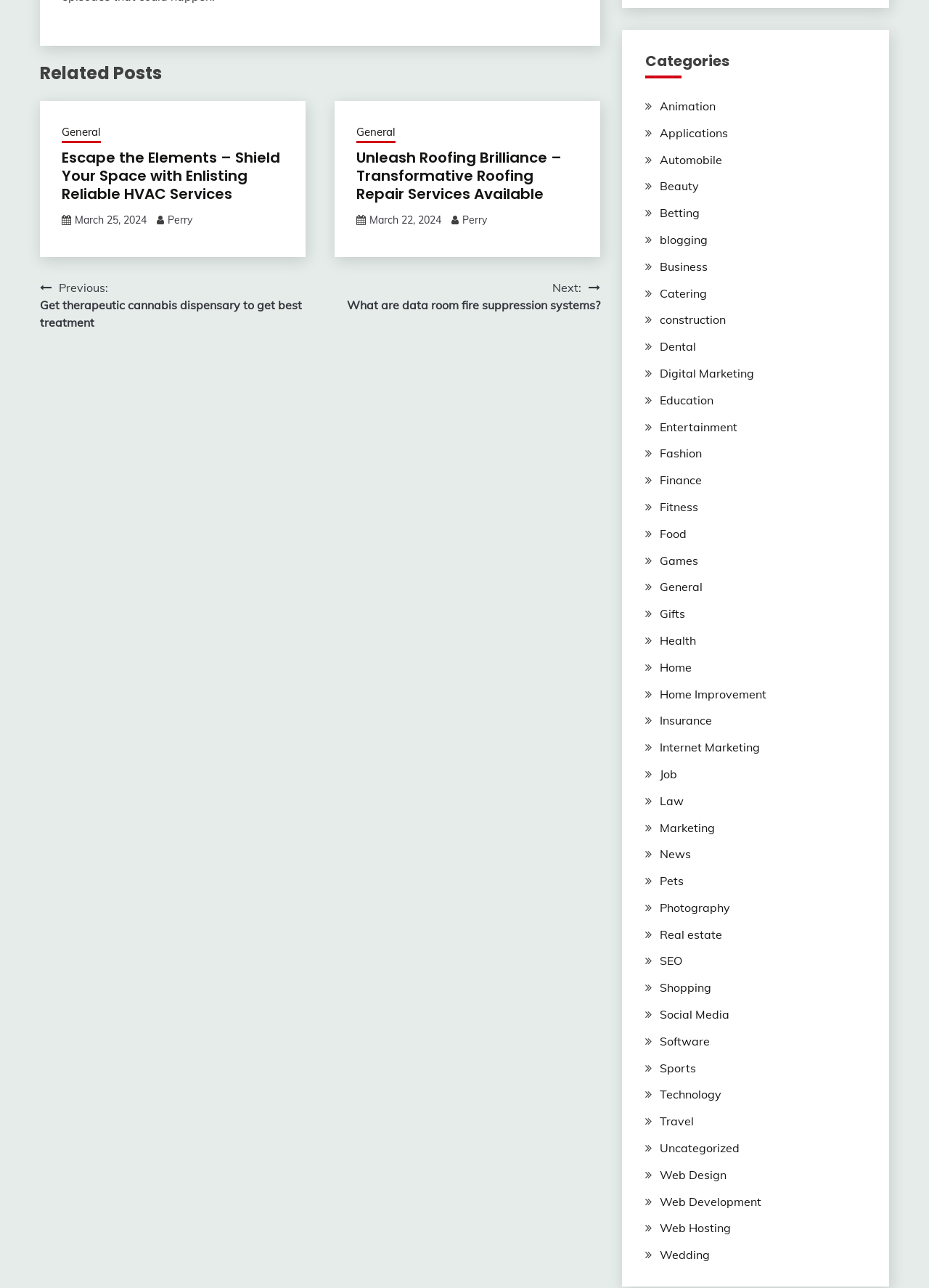What is the date of the first related post?
Using the image, answer in one word or phrase.

March 25, 2024